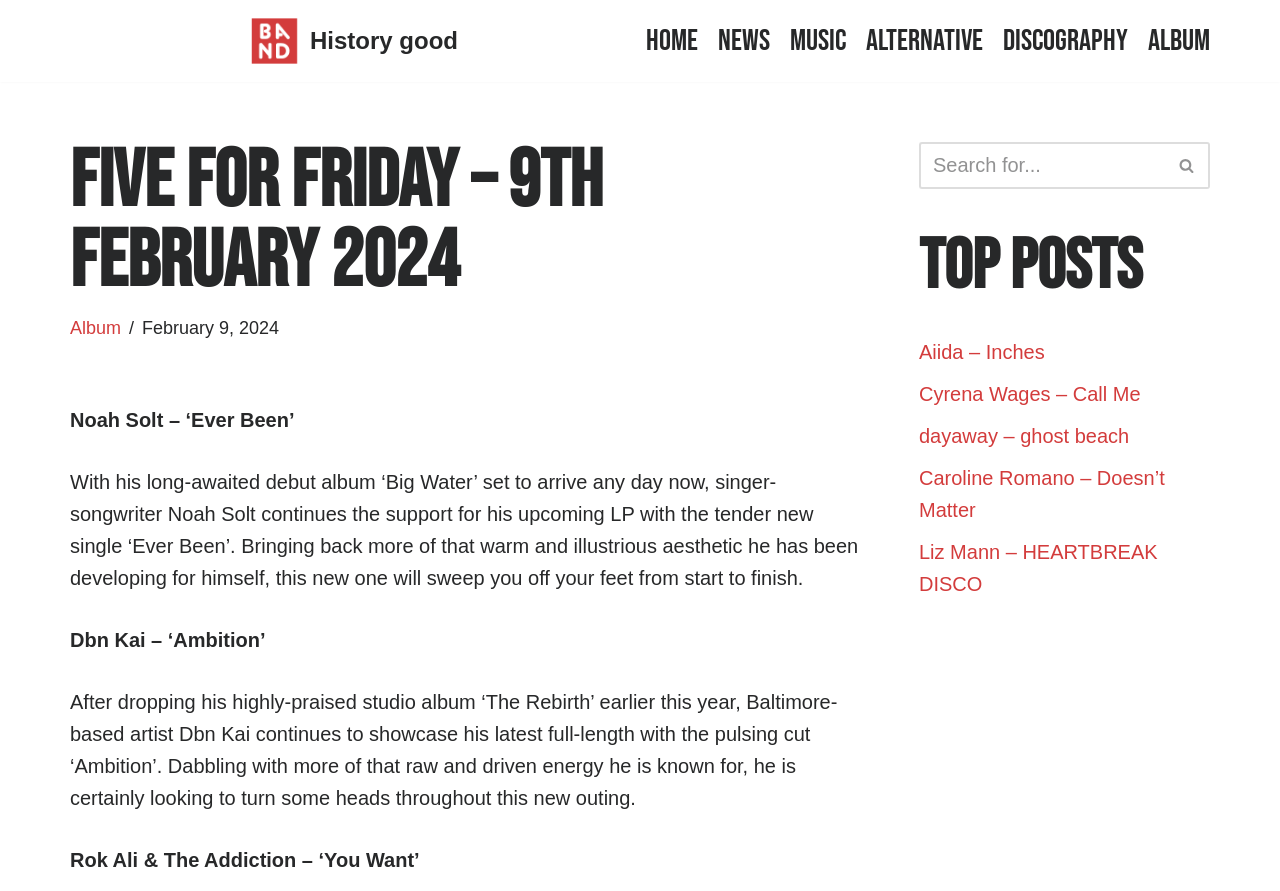Point out the bounding box coordinates of the section to click in order to follow this instruction: "Skip to content".

[0.0, 0.036, 0.023, 0.058]